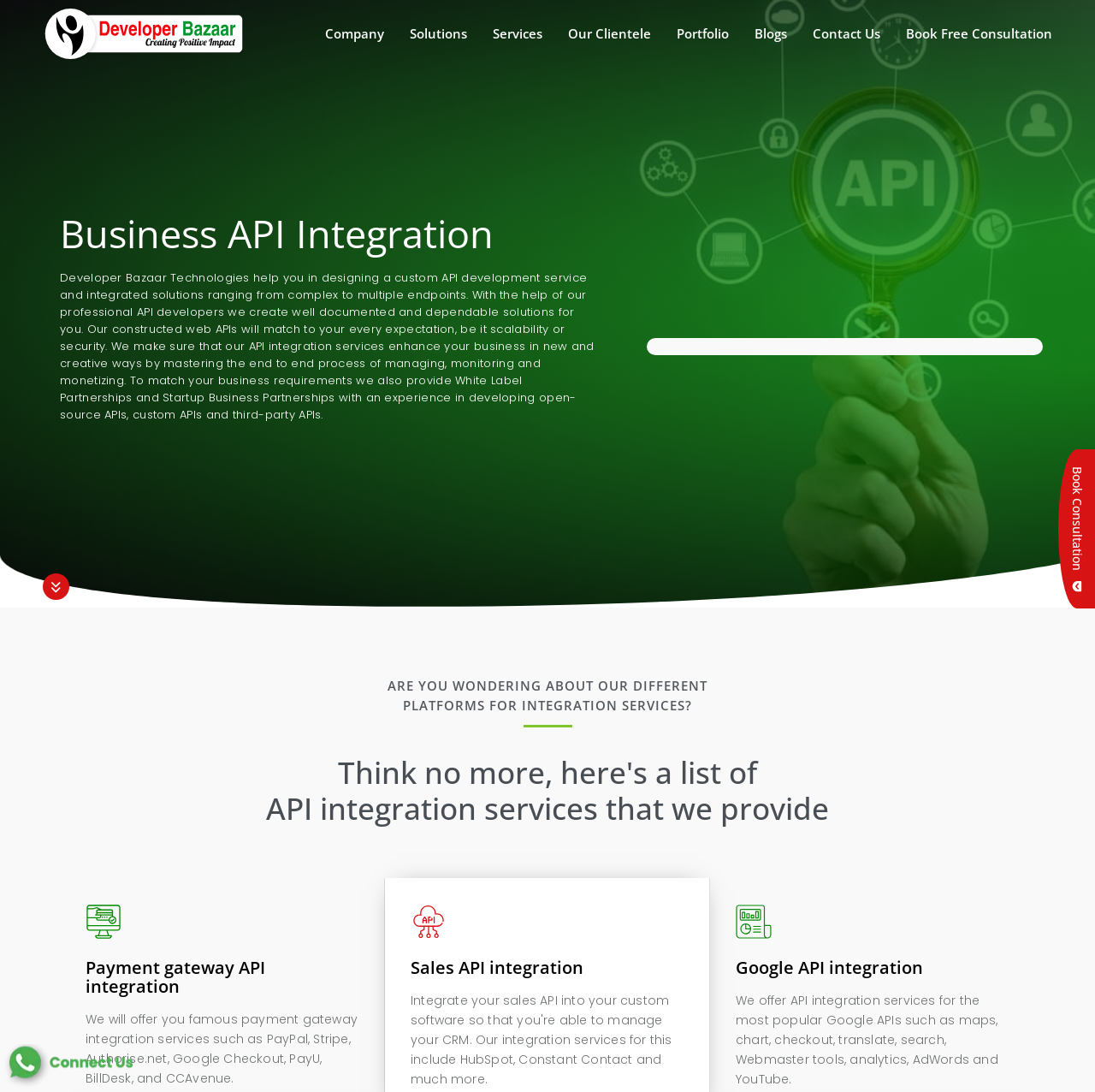What is the main service offered by DB Tech?
Using the image as a reference, give an elaborate response to the question.

Based on the webpage content, DB Tech specializes in providing seamless API integration solutions to optimize business processes, enhance efficiency, and drive growth. The webpage describes their API development service and integrated solutions, indicating that API integration is their main service.